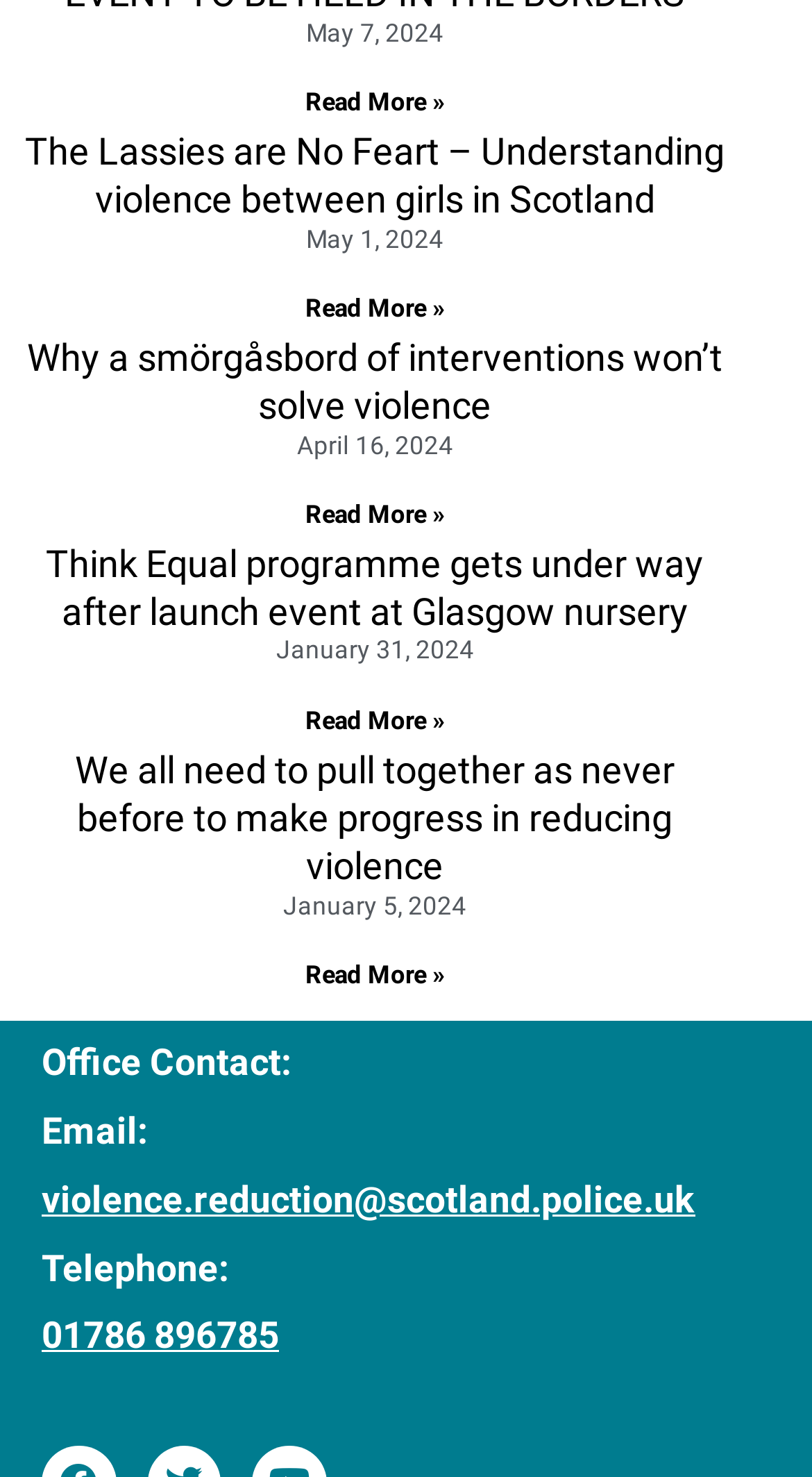Provide a brief response to the question below using one word or phrase:
What is the title of the second article?

The Lassies are No Feart – Understanding violence between girls in Scotland